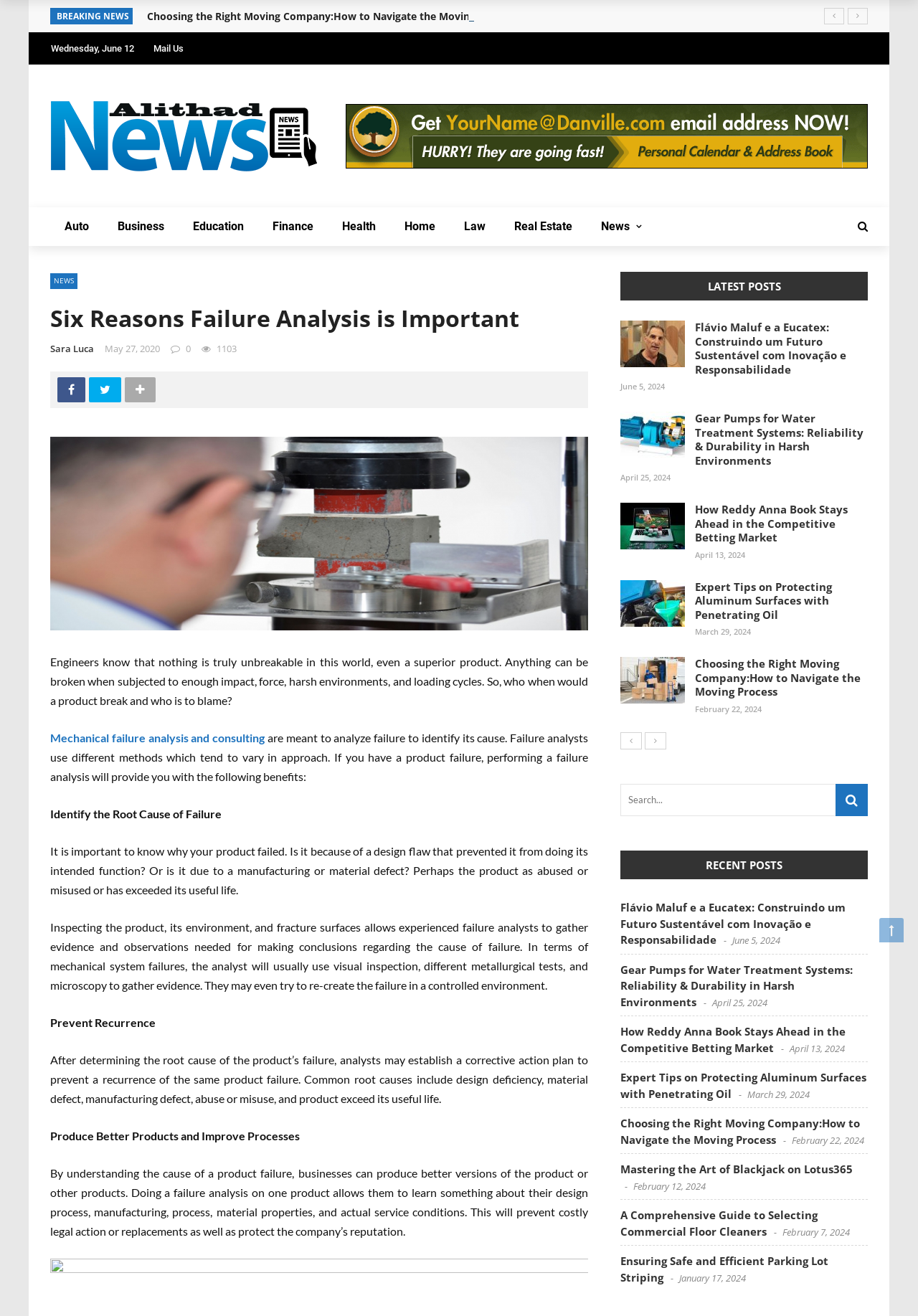Please predict the bounding box coordinates of the element's region where a click is necessary to complete the following instruction: "Click on the 'Mechanical failure analysis and consulting' link". The coordinates should be represented by four float numbers between 0 and 1, i.e., [left, top, right, bottom].

[0.055, 0.555, 0.288, 0.566]